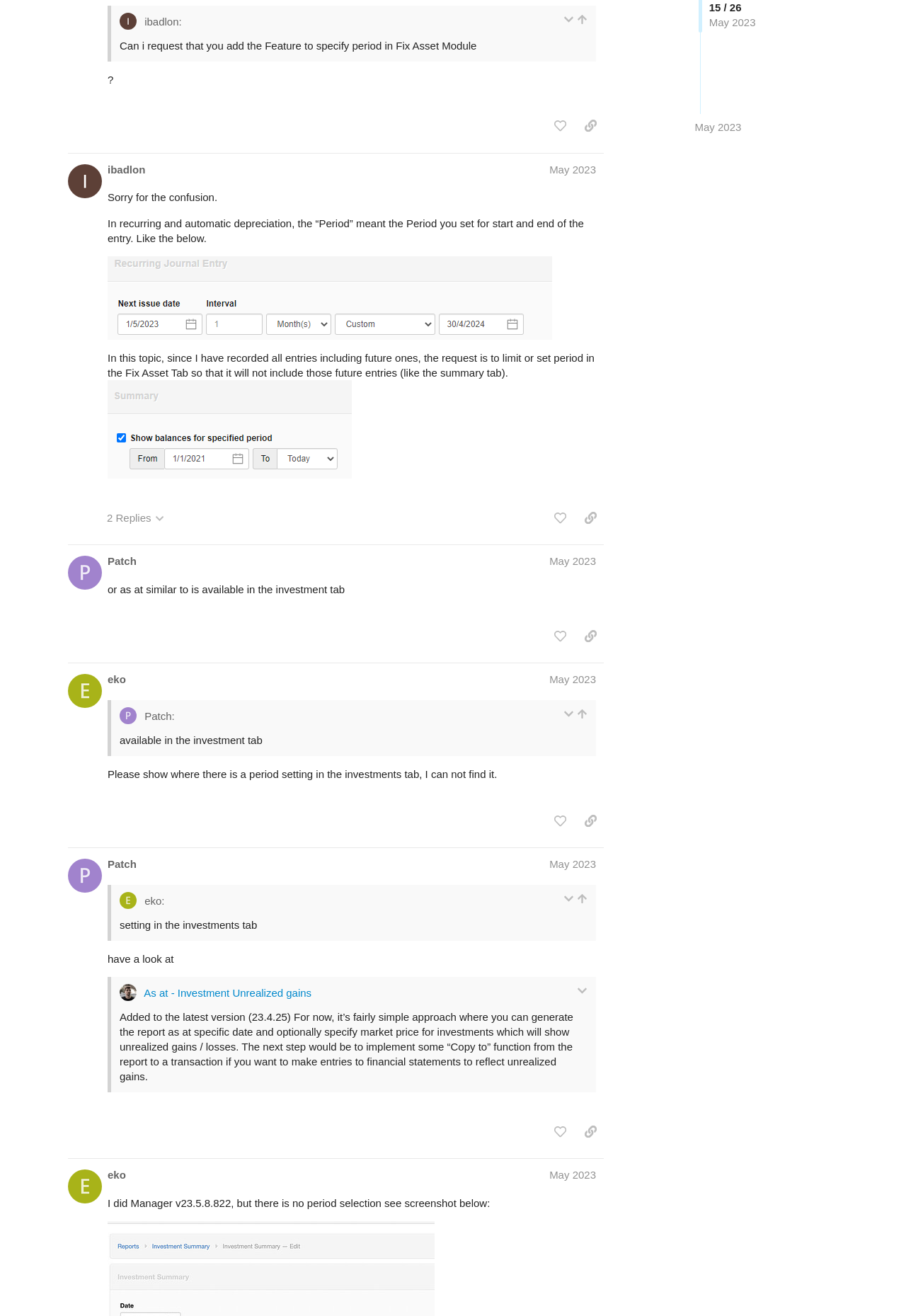Could you locate the bounding box coordinates for the section that should be clicked to accomplish this task: "Click on the link to watch all season of Chicago Fire TV show online".

None